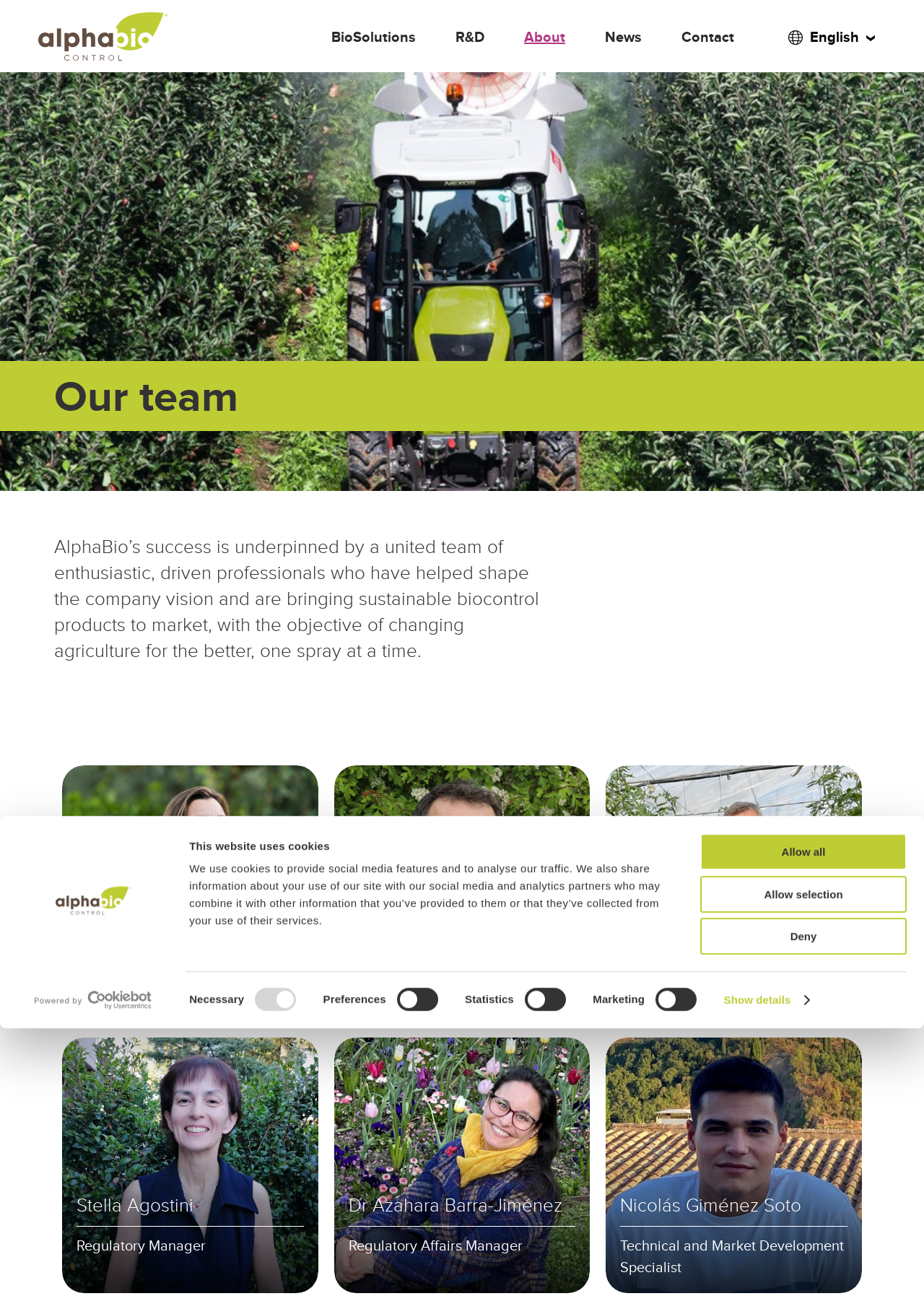Reply to the question with a single word or phrase:
What is the purpose of the cookies on this website?

Social media features and analytics